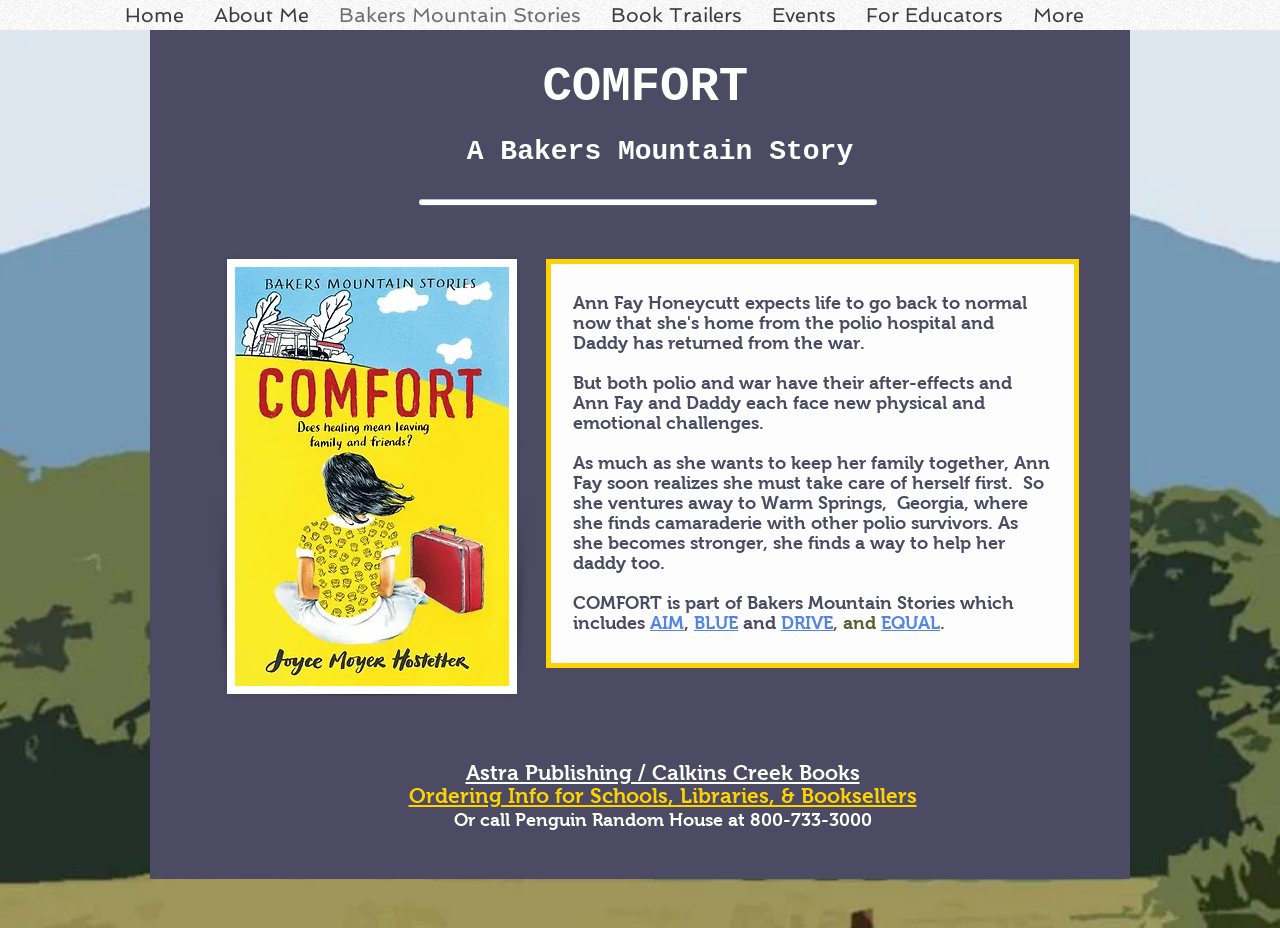Specify the bounding box coordinates of the element's region that should be clicked to achieve the following instruction: "Click on SUBSCRIBE TO NEWSLETTER". The bounding box coordinates consist of four float numbers between 0 and 1, in the format [left, top, right, bottom].

None